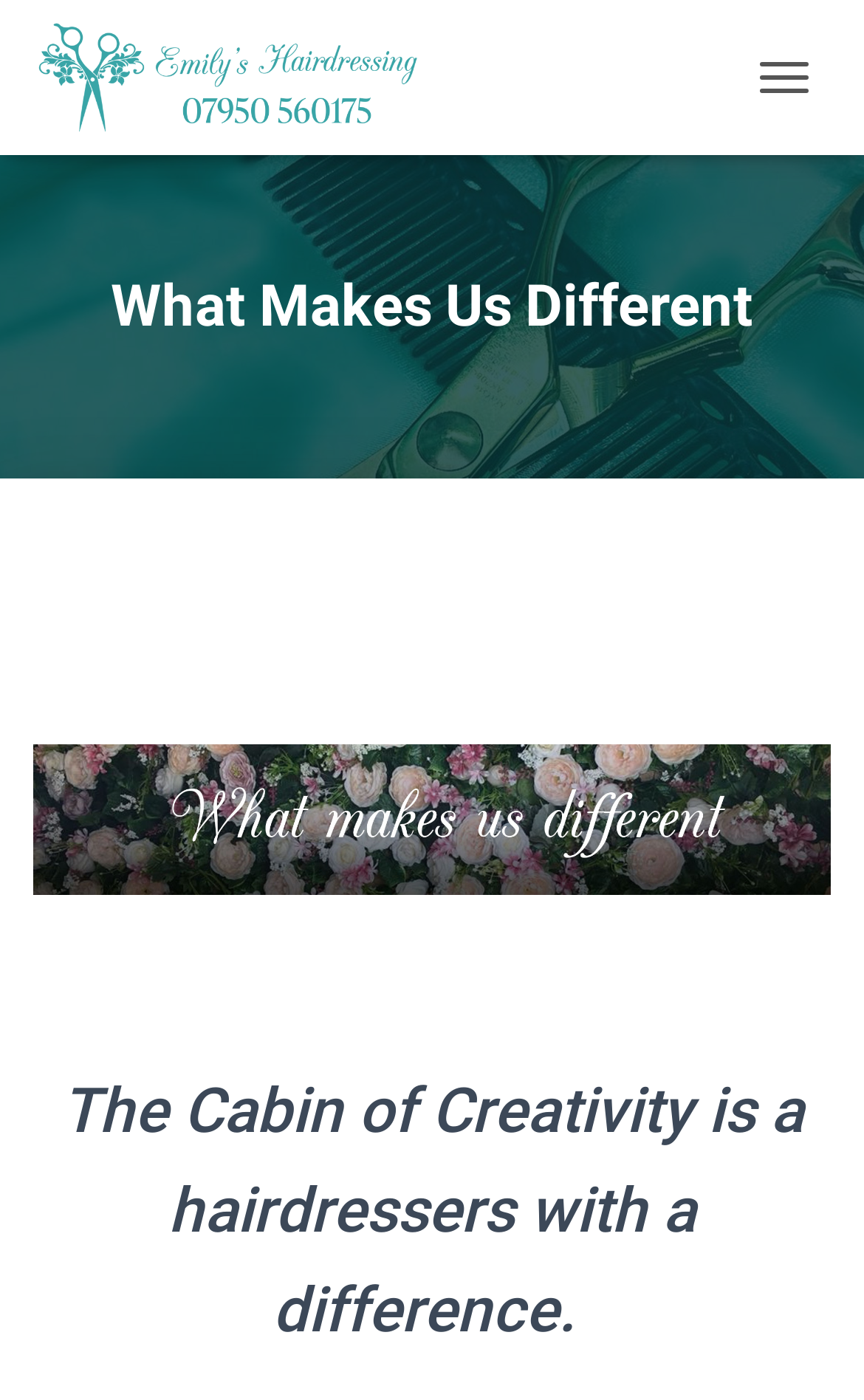Can you extract the primary headline text from the webpage?

What Makes Us Different